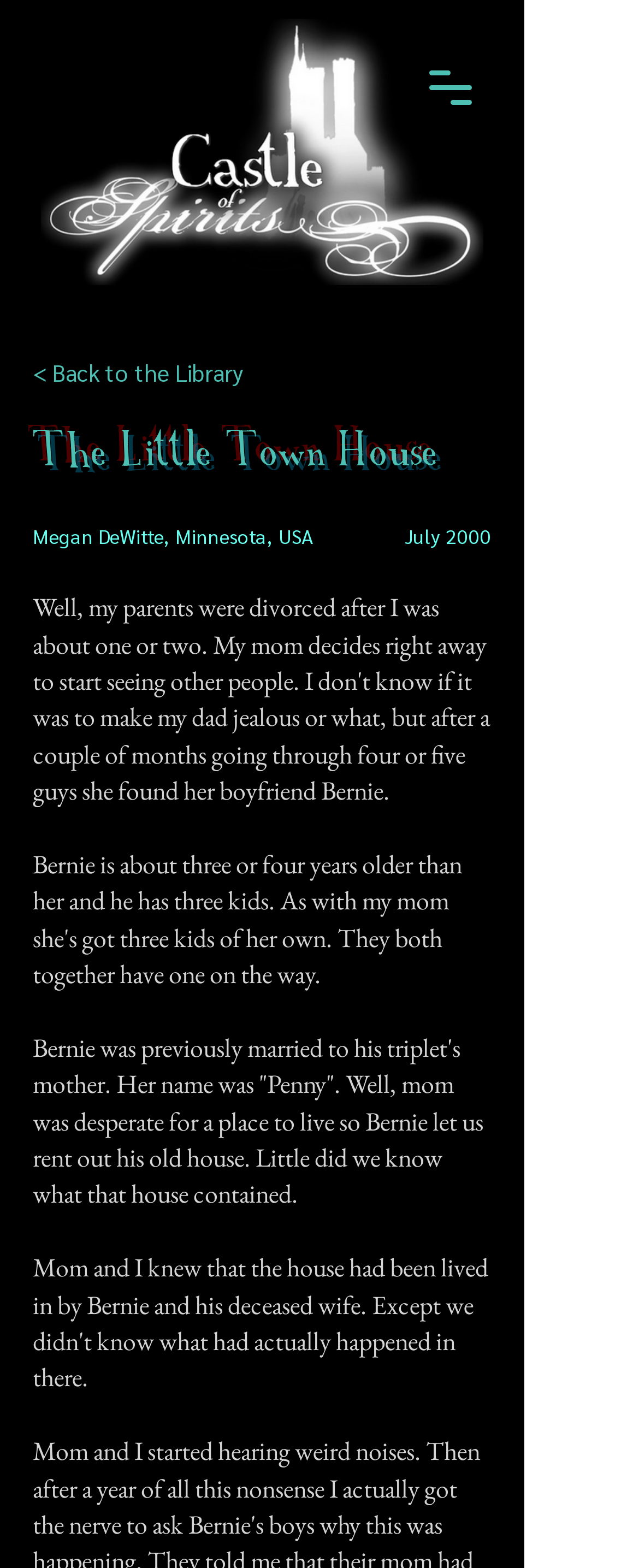Give an in-depth explanation of the webpage layout and content.

The webpage appears to be a story or article page from a website called "Castle of Spirits" that features real ghost stories. At the top right corner, there is a button to open a navigation menu. Below it, on the top left side, is a logo for the website, which is an image of a glowing castle silhouette. 

To the right of the logo, there is a link to go back to the library. Below the logo, there are four headings in a row, with the title "The Little Town House" on the left, followed by the author's name "Megan DeWitte, Minnesota, USA", then the date "July 2000", and finally an empty heading. 

The main content of the page is a block of text that starts with "Bernie was previously married to his triplet's mother. Her name was 'Penny'. Well, mom was desperate for a place to live so Bernie let us rent out his old house. Little did we know what that house contained." This text is positioned below the headings, taking up most of the page's content area.